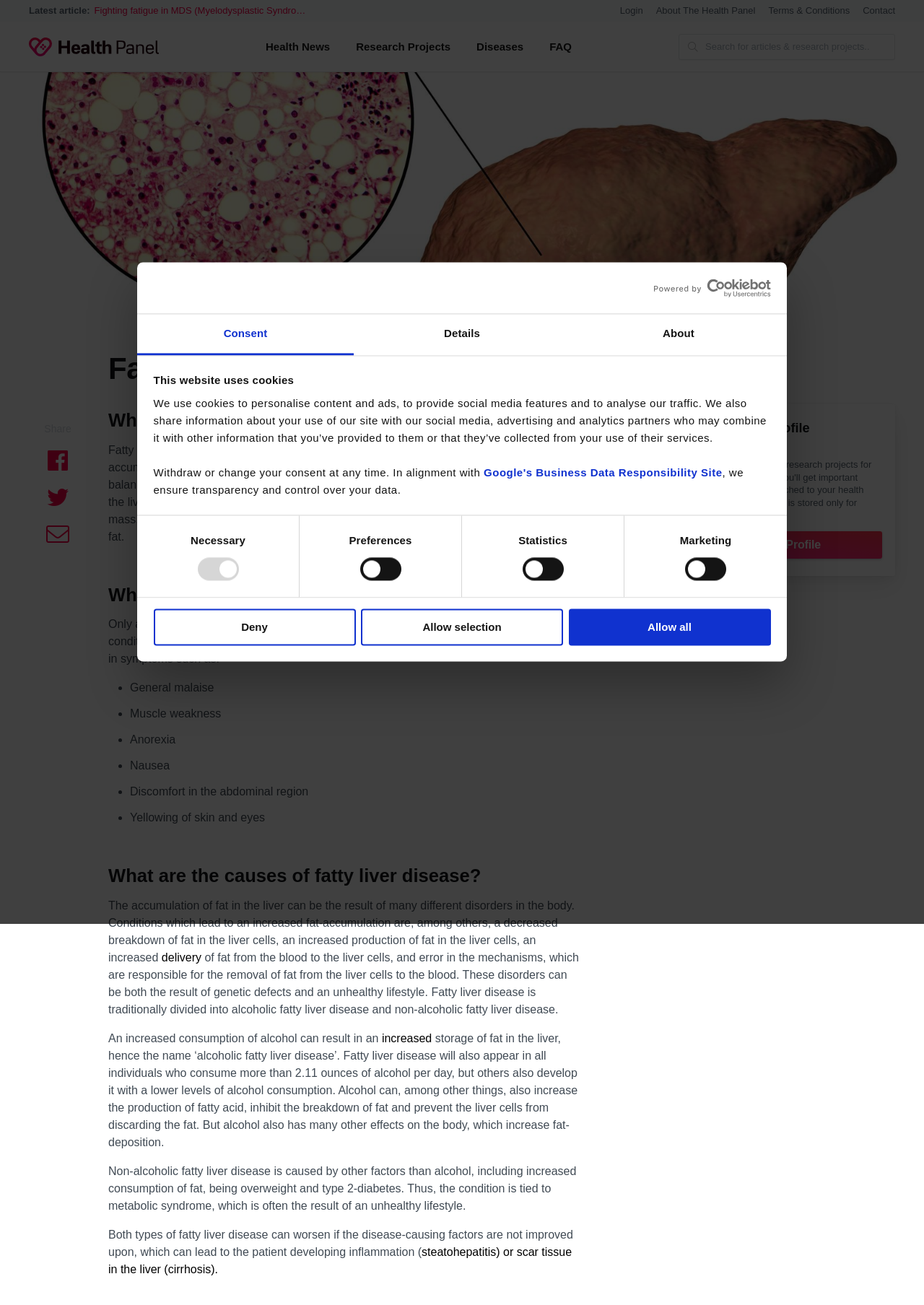What is the name of the disease described on this webpage?
Please provide a comprehensive and detailed answer to the question.

The webpage is about a disease, and the heading 'Fatty liver disease' is present at the top of the webpage, which indicates that the webpage is describing this disease.